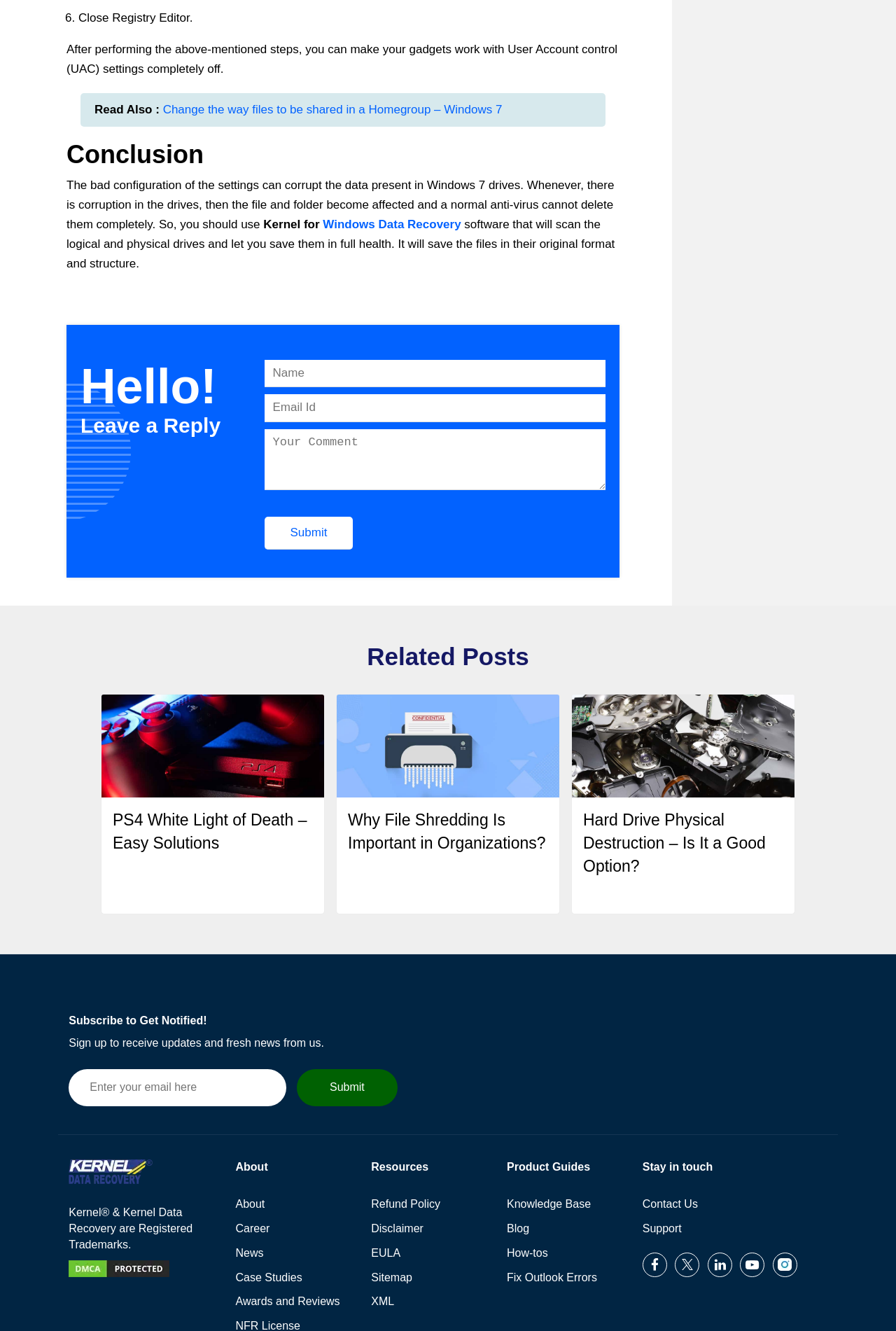What is the purpose of the 'Submit' button below the textboxes?
Look at the image and respond with a single word or a short phrase.

To submit a reply